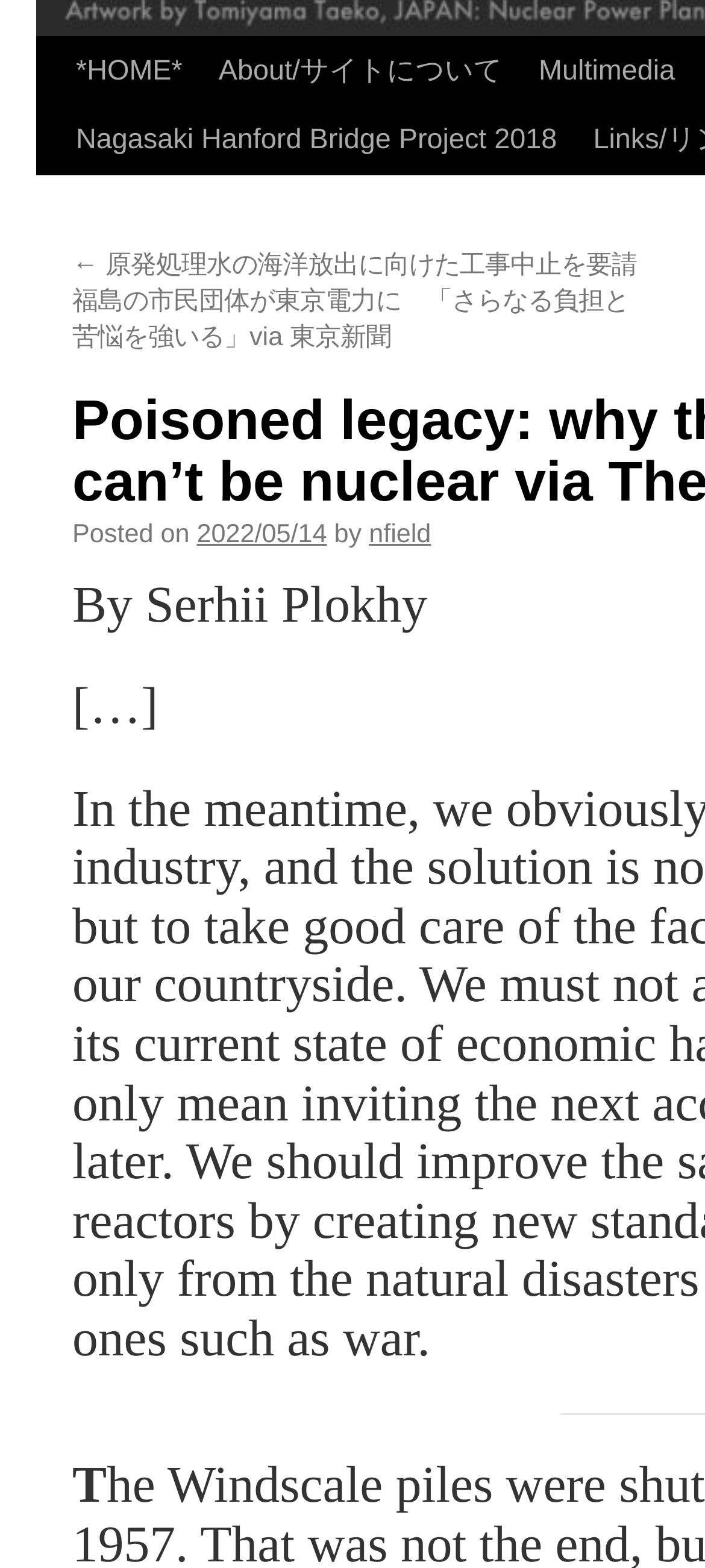Identify the bounding box of the UI component described as: "Skip to content".

[0.049, 0.023, 0.1, 0.154]